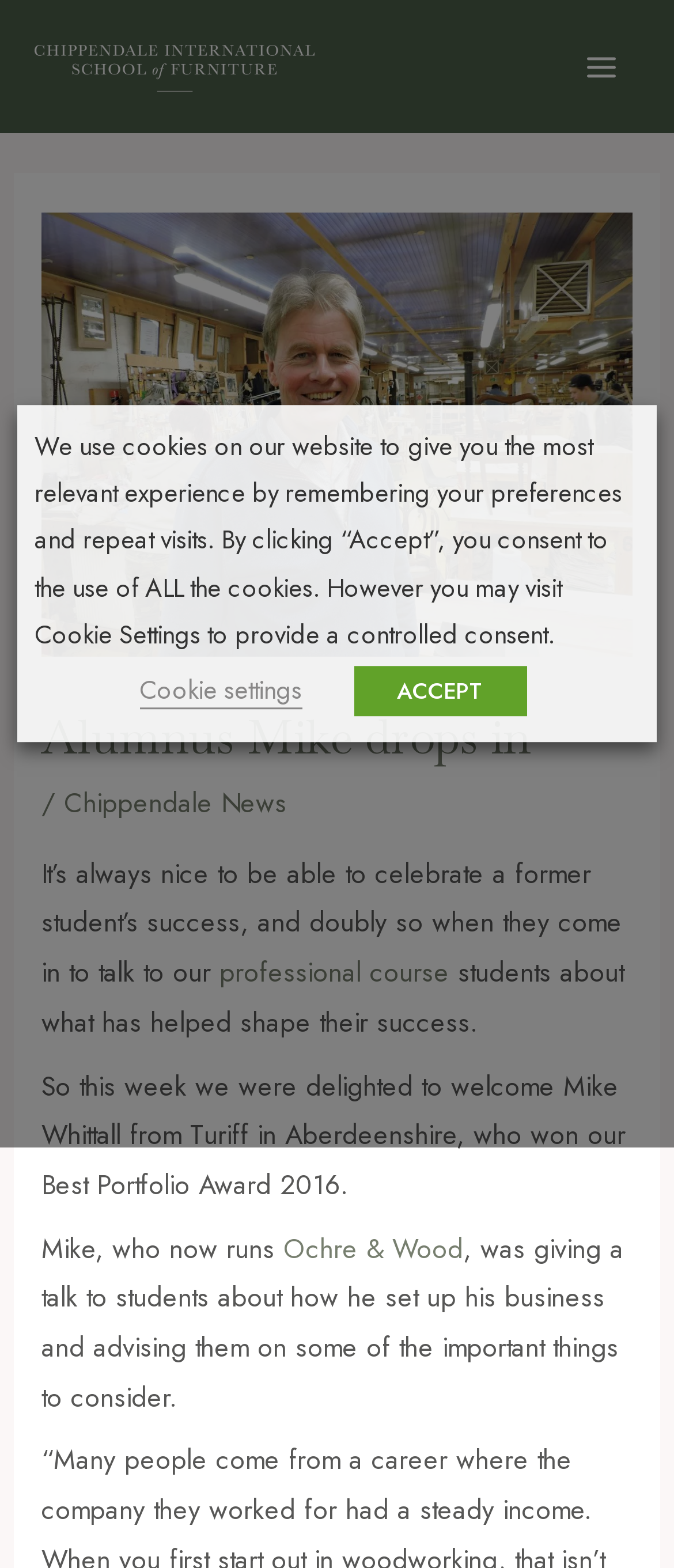What award did Mike Whittall win in 2016?
Can you provide a detailed and comprehensive answer to the question?

The answer can be found in the text 'So this week we were delighted to welcome Mike Whittall from Turiff in Aberdeenshire, who won our Best Portfolio Award 2016.' which indicates that Mike Whittall won the Best Portfolio Award in 2016.